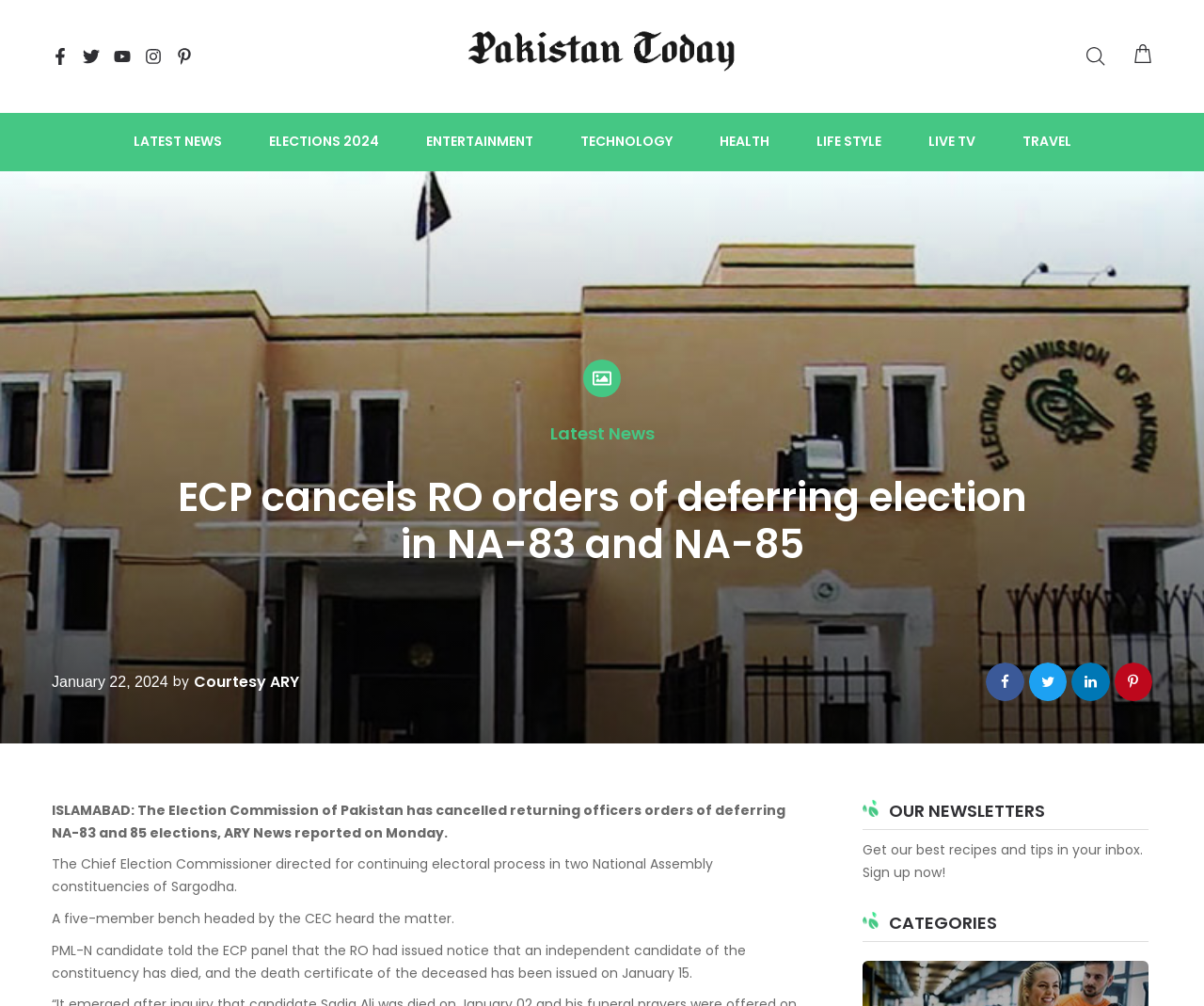Please find the bounding box coordinates of the element's region to be clicked to carry out this instruction: "Watch videos on Youtube".

[0.095, 0.048, 0.109, 0.065]